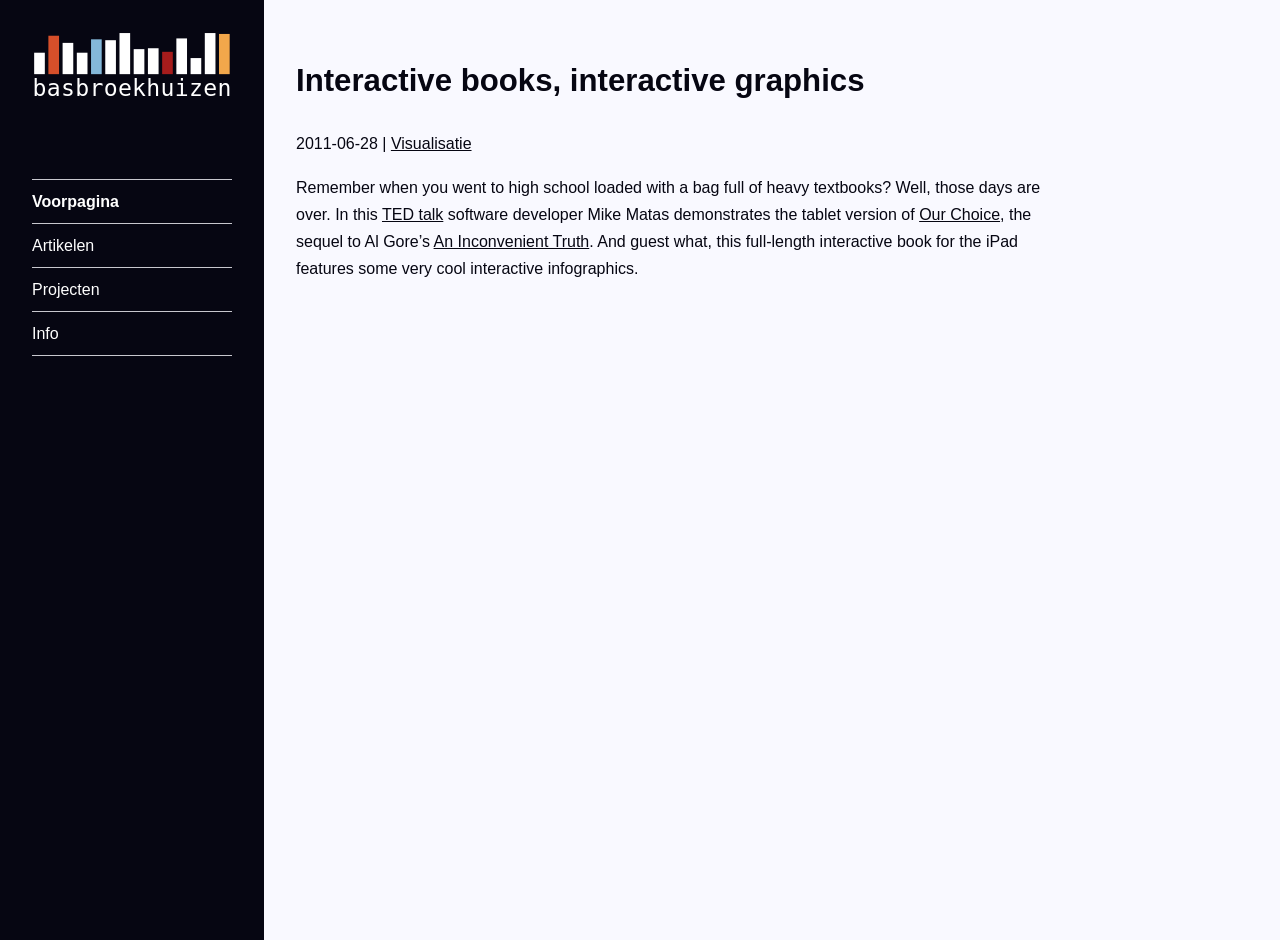Kindly determine the bounding box coordinates for the clickable area to achieve the given instruction: "Click on the link to Bas Broekhuizen's homepage".

[0.025, 0.034, 0.181, 0.105]